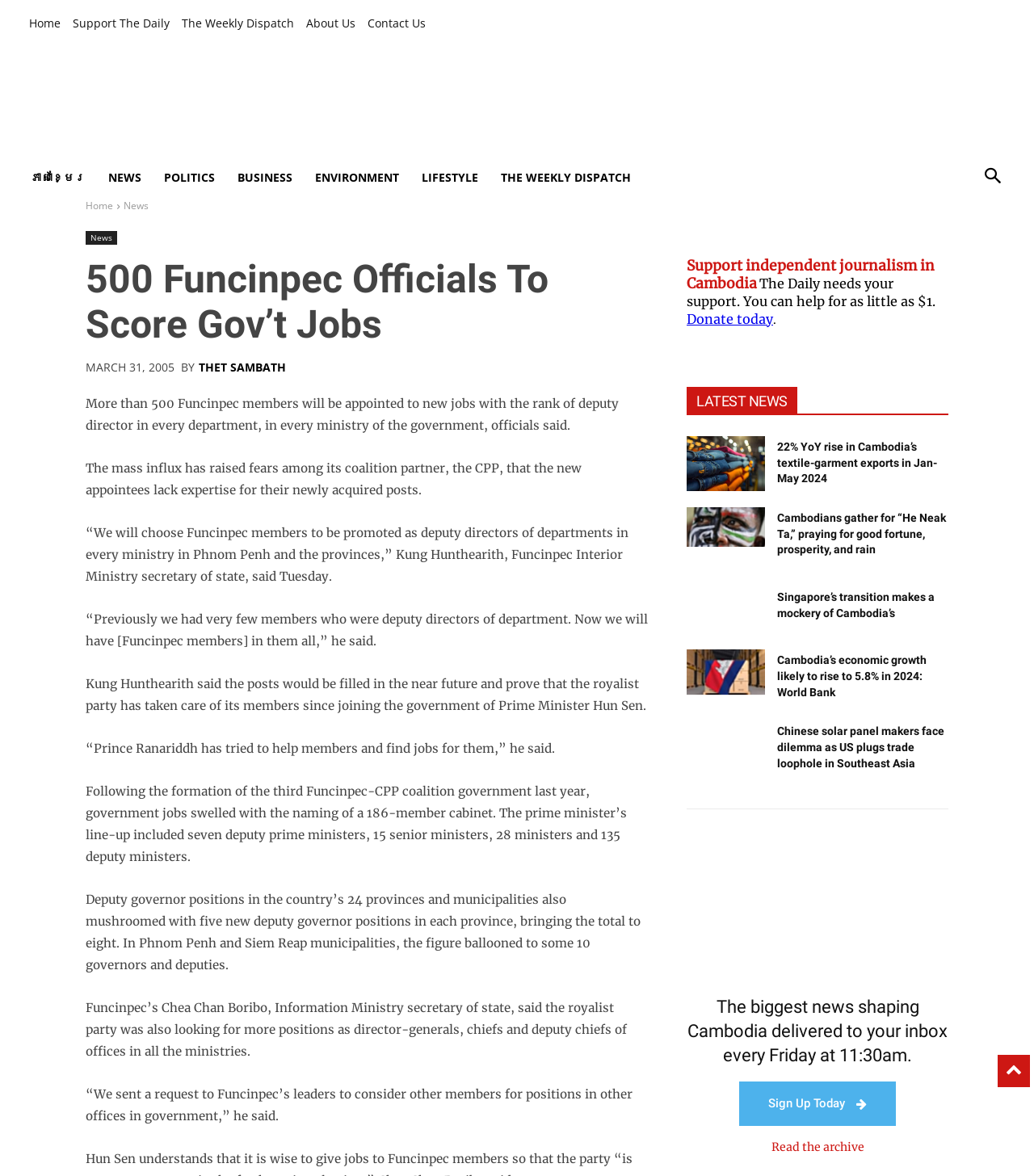Find the bounding box coordinates for the HTML element described in this sentence: "Home". Provide the coordinates as four float numbers between 0 and 1, in the format [left, top, right, bottom].

[0.083, 0.169, 0.109, 0.181]